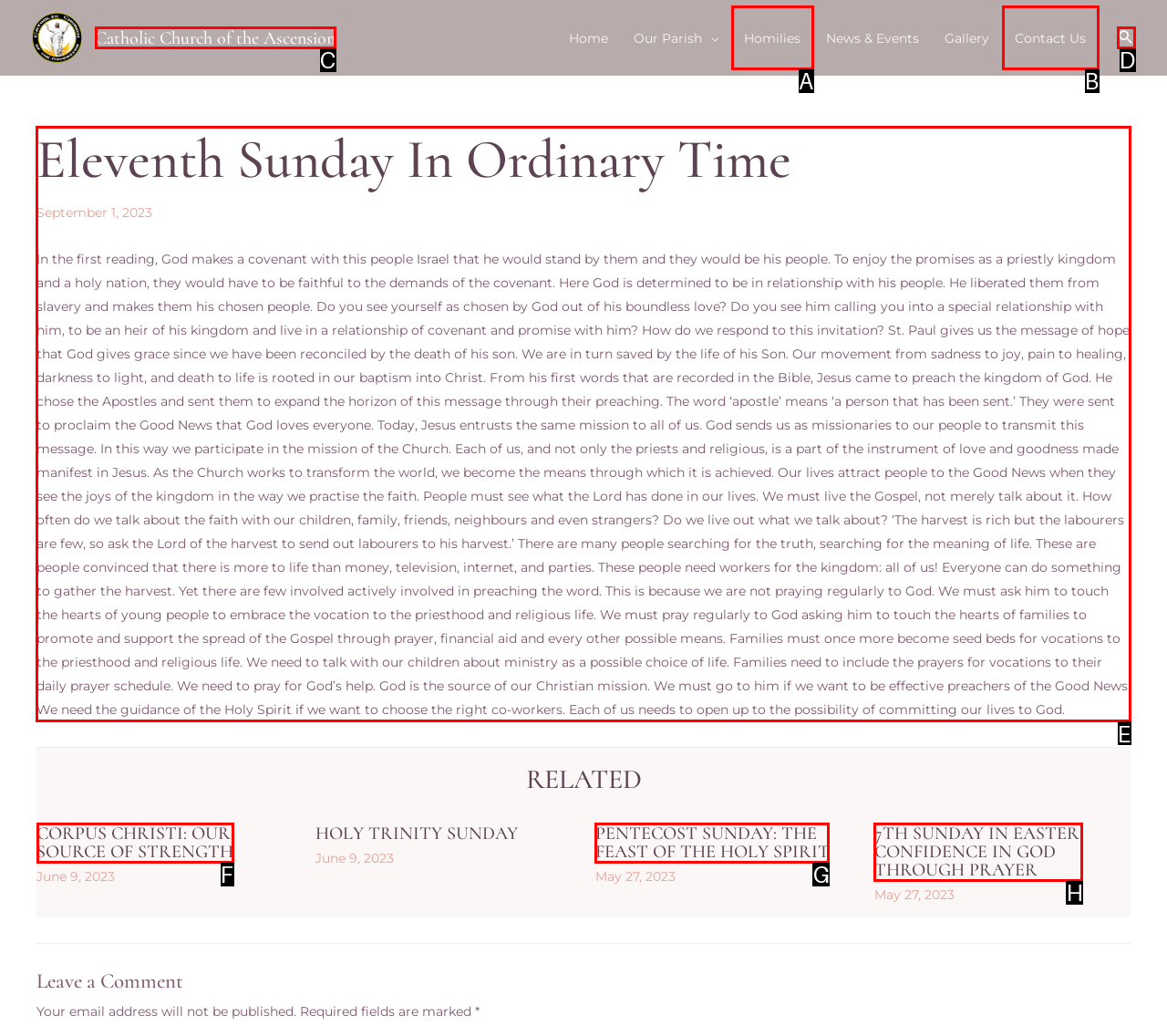Select the appropriate HTML element that needs to be clicked to finish the task: Read the 'Eleventh Sunday In Ordinary Time' article
Reply with the letter of the chosen option.

E